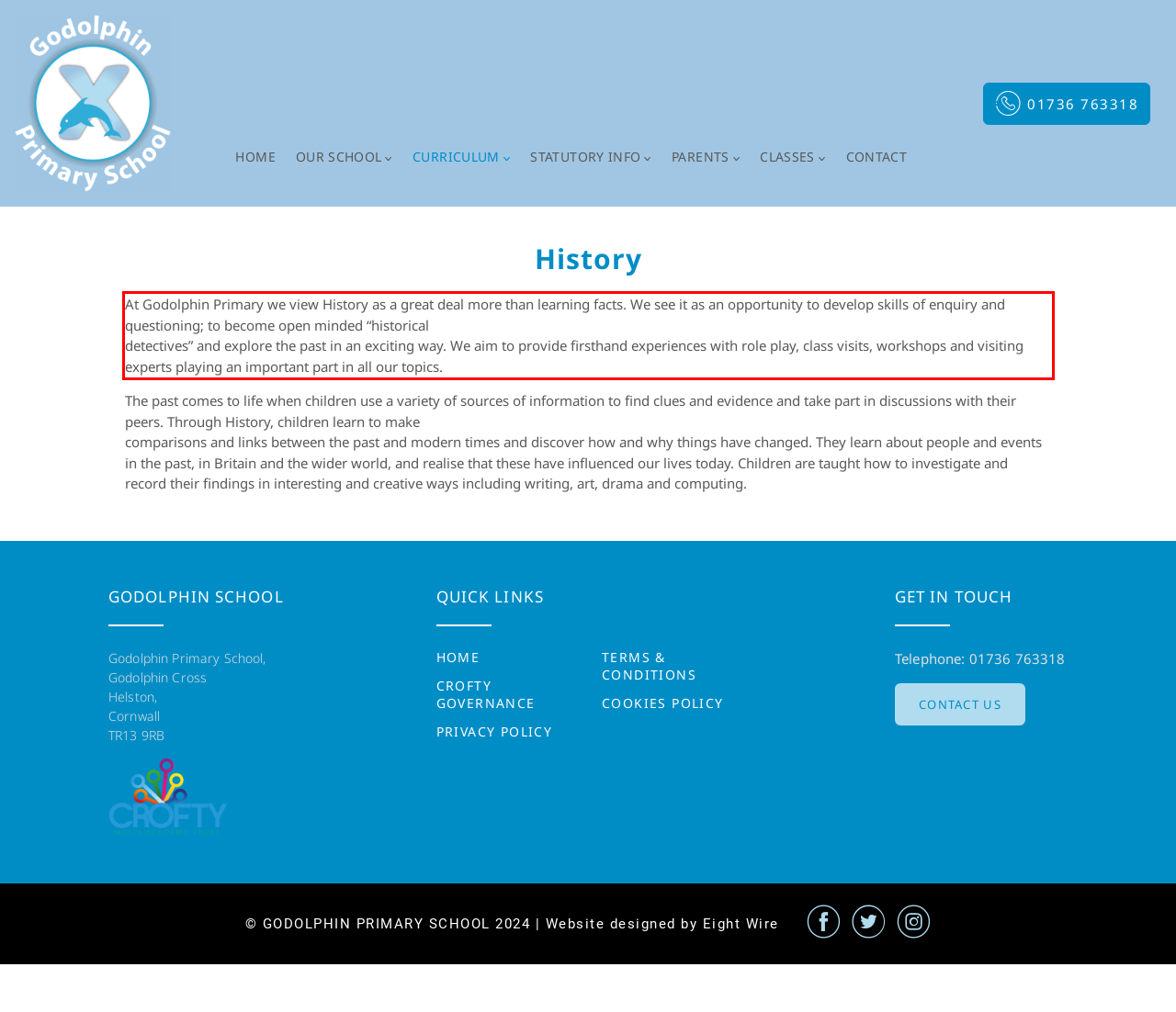From the provided screenshot, extract the text content that is enclosed within the red bounding box.

At Godolphin Primary we view History as a great deal more than learning facts. We see it as an opportunity to develop skills of enquiry and questioning; to become open minded “historical detectives” and explore the past in an exciting way. We aim to provide firsthand experiences with role play, class visits, workshops and visiting experts playing an important part in all our topics.